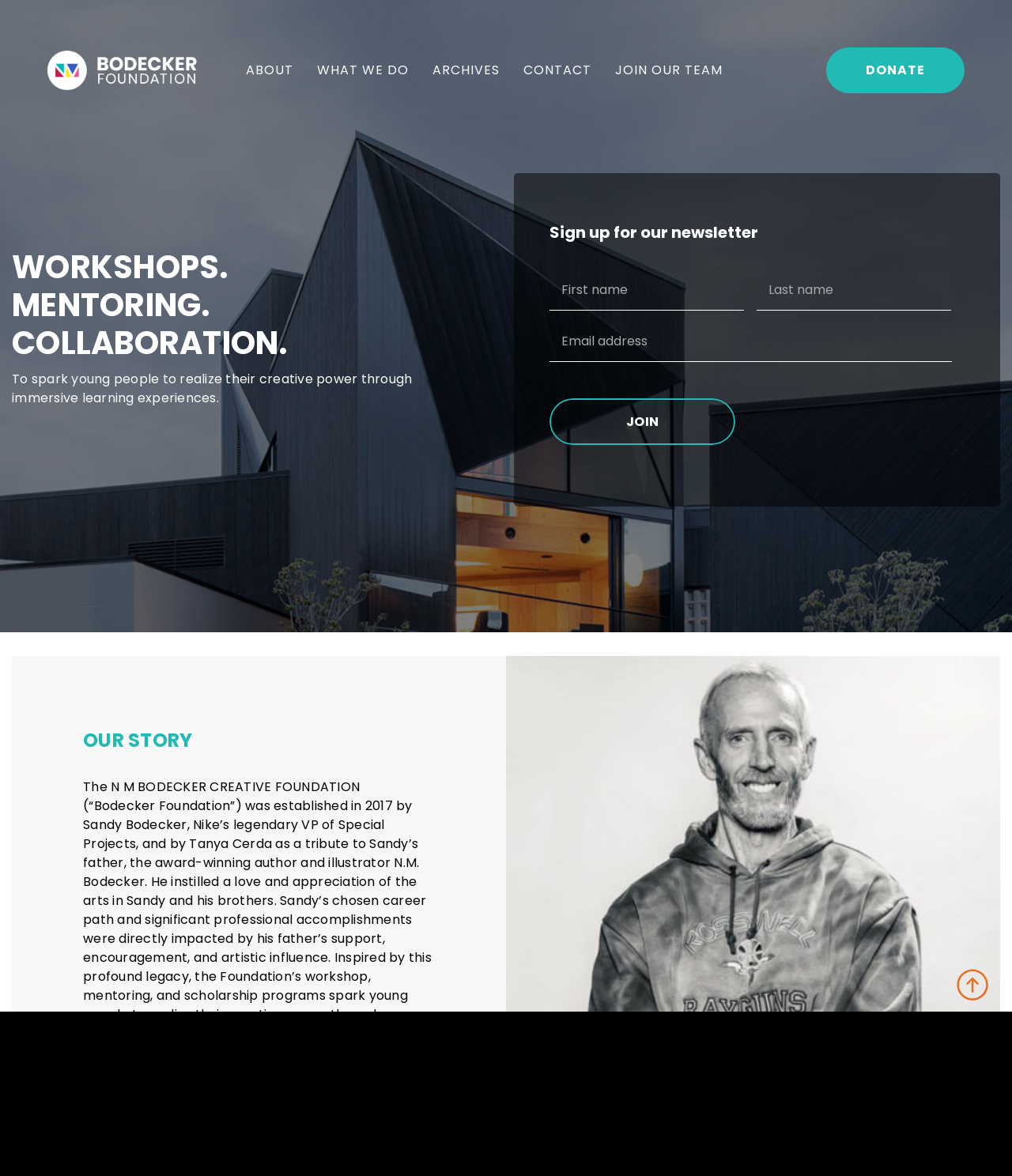Please find the bounding box coordinates of the element that you should click to achieve the following instruction: "Click on DONATE". The coordinates should be presented as four float numbers between 0 and 1: [left, top, right, bottom].

[0.816, 0.04, 0.953, 0.08]